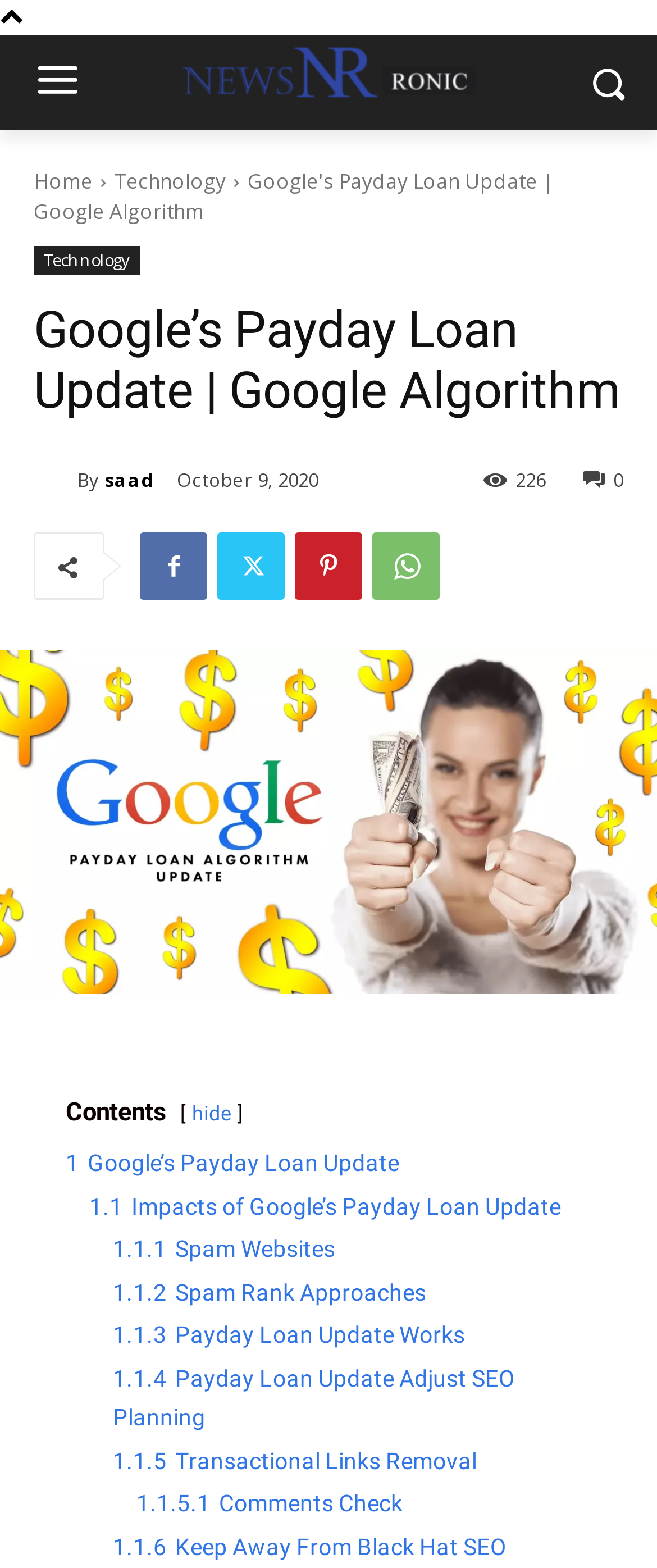Identify and extract the main heading from the webpage.

Google’s Payday Loan Update | Google Algorithm